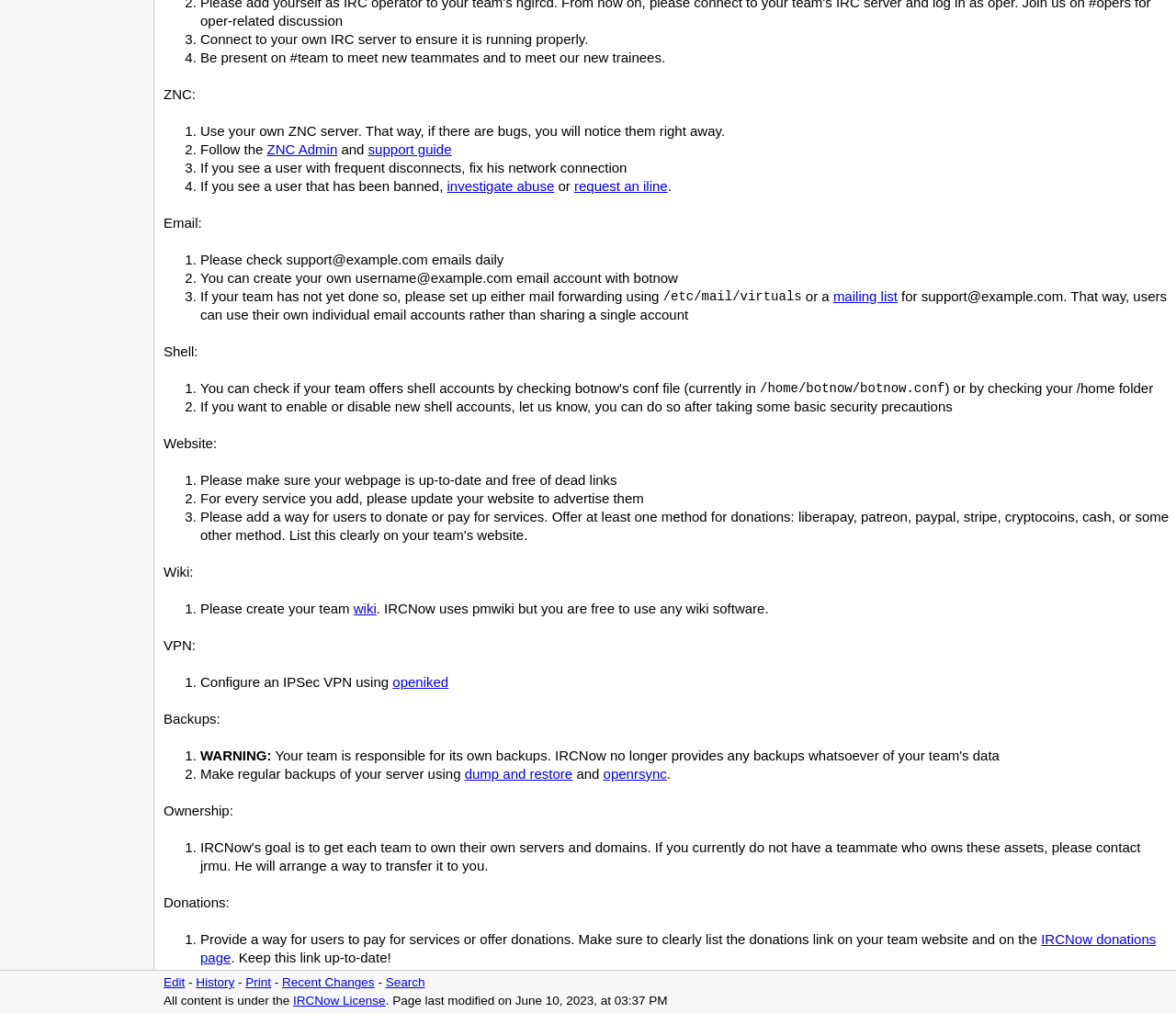Provide the bounding box coordinates of the HTML element described by the text: "openiked".

[0.334, 0.665, 0.381, 0.681]